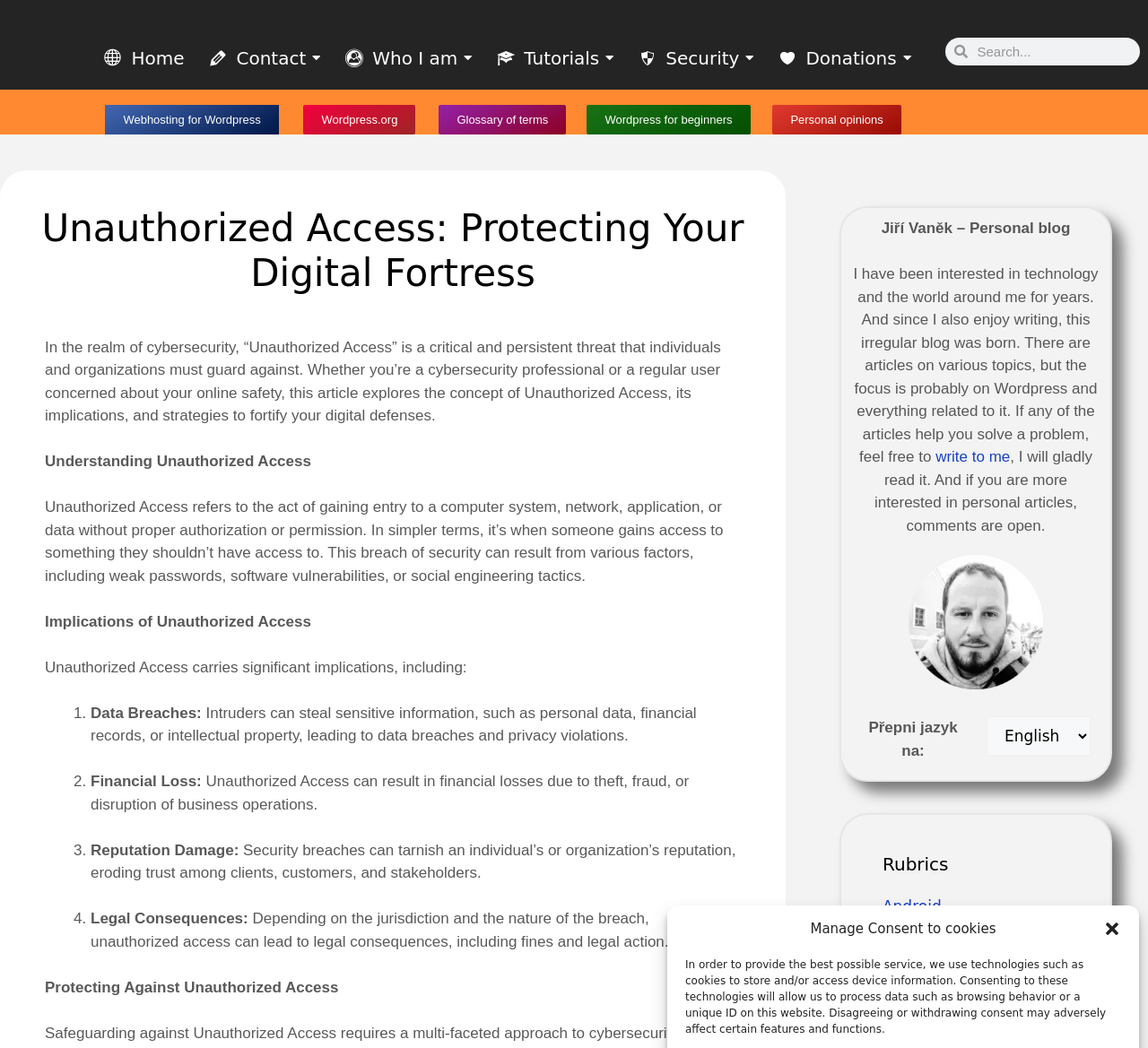Describe the entire webpage, focusing on both content and design.

This webpage is about Unauthorized Access, a critical cybersecurity threat. At the top, there is a close dialog button and a notification about the use of cookies. Below that, there are several links to different sections of the website, including Home, Contact, Who I am, Tutorials, Security, and Donations. 

On the left side, there are links to related topics, such as Webhosting for Wordpress, Wordpress.org, Glossary of terms, Wordpress for beginners, and Personal opinions. 

The main content of the webpage is divided into sections. The first section is an introduction to Unauthorized Access, explaining that it refers to gaining entry to a computer system, network, application, or data without proper authorization or permission. 

The next section, "Implications of Unauthorized Access", lists four potential consequences of such a breach, including Data Breaches, Financial Loss, Reputation Damage, and Legal Consequences. 

The final section, "Protecting Against Unauthorized Access", emphasizes the need for a multi-faceted approach to cybersecurity. 

At the bottom of the page, there is a personal blog section, where the author, Jiří Vaněk, introduces himself and his blog, which focuses on Wordpress and related topics. There is also an image of the author and a language selection dropdown menu. 

On the right side, there are links to different rubrics, including Android, Artificial Intelligence, Domains, Electronic vehicles, and Elementor.